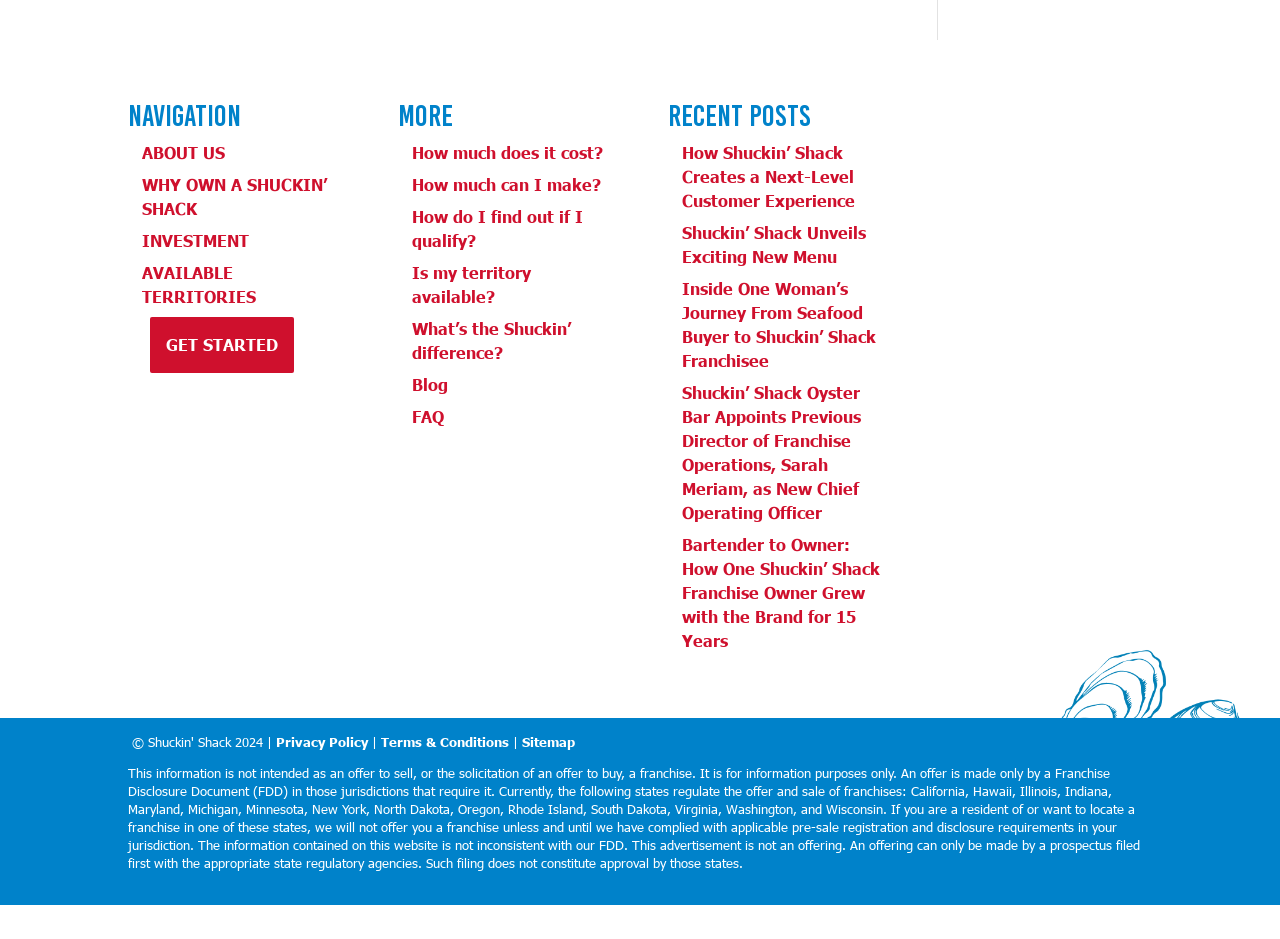Please identify the bounding box coordinates of the clickable region that I should interact with to perform the following instruction: "View the Privacy Policy". The coordinates should be expressed as four float numbers between 0 and 1, i.e., [left, top, right, bottom].

[0.216, 0.781, 0.288, 0.798]